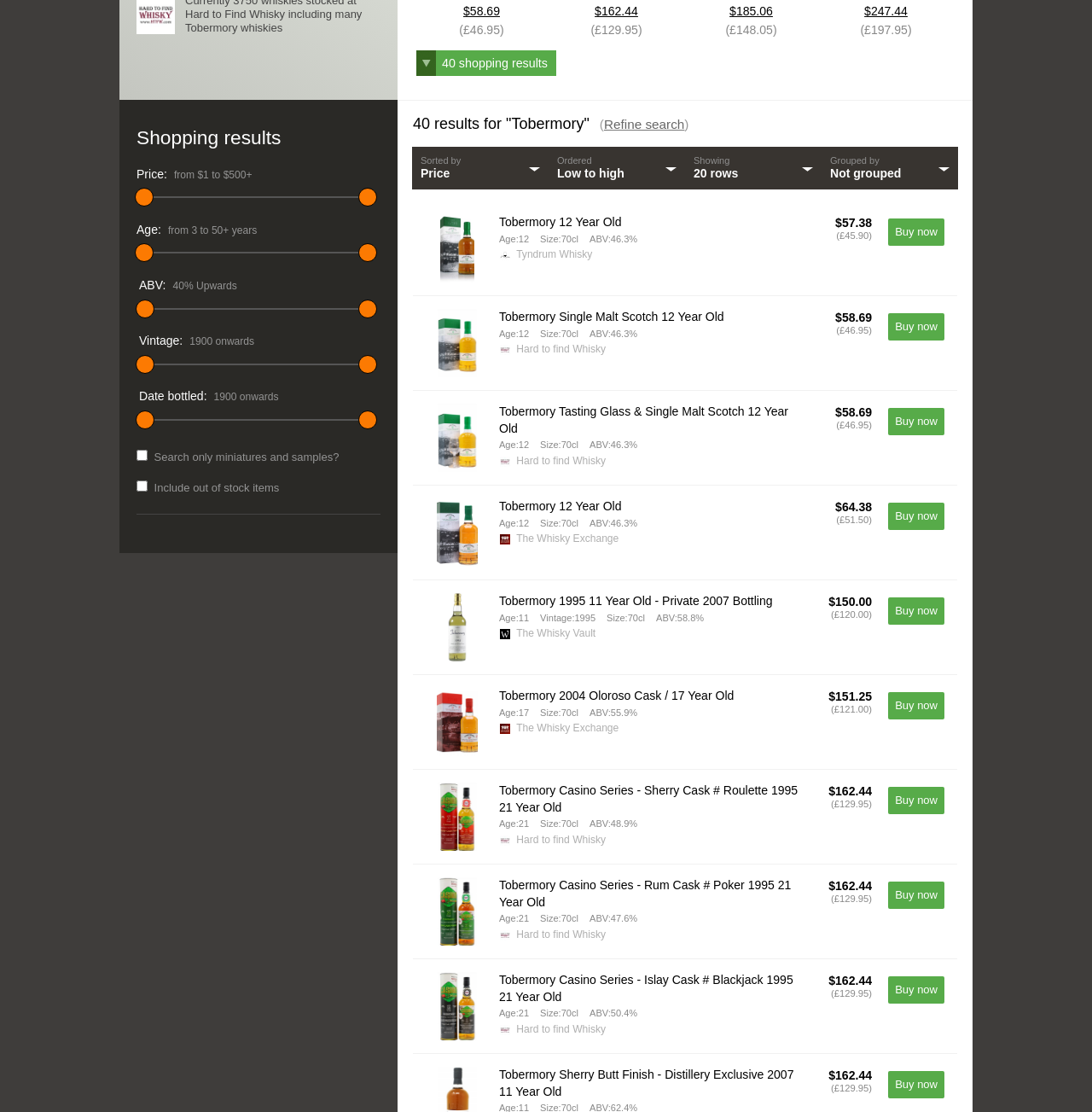Based on the element description "Refine search", predict the bounding box coordinates of the UI element.

[0.553, 0.105, 0.627, 0.118]